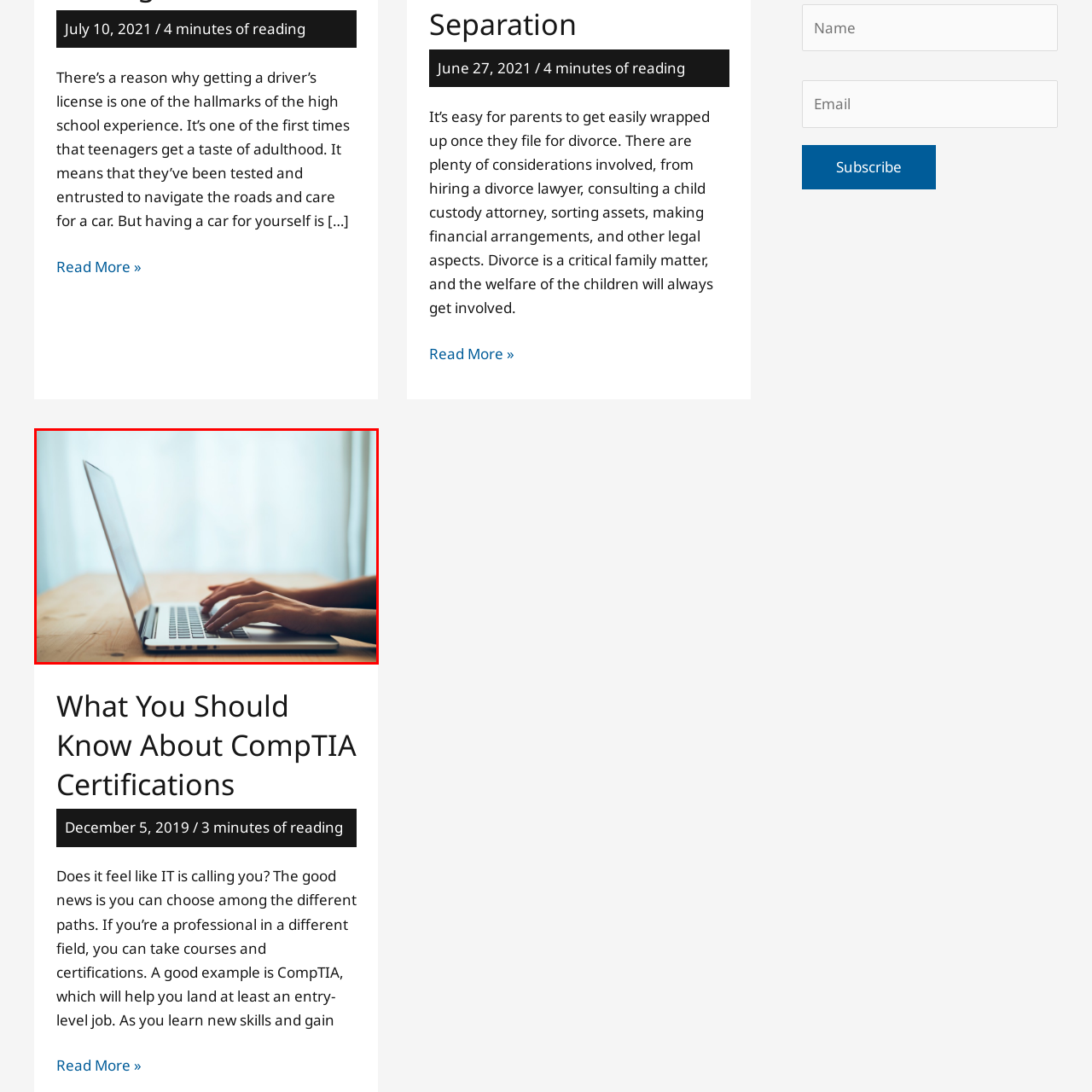Explain in detail what is happening within the highlighted red bounding box in the image.

The image features a close-up view of a person typing on a laptop, captured from a side angle that showcases their hands elegantly positioned over the keyboard. The setting suggests a comfortable and inviting workspace, with soft, diffused light streaming in from a nearby window, creating a serene atmosphere. The wooden surface beneath the laptop adds a natural, warm touch to the scene, emphasizing a blend of technology and a cozy environment. This image evokes a sense of productivity and focus, reflecting modern work habits where digital tasks are seamlessly integrated into everyday life.